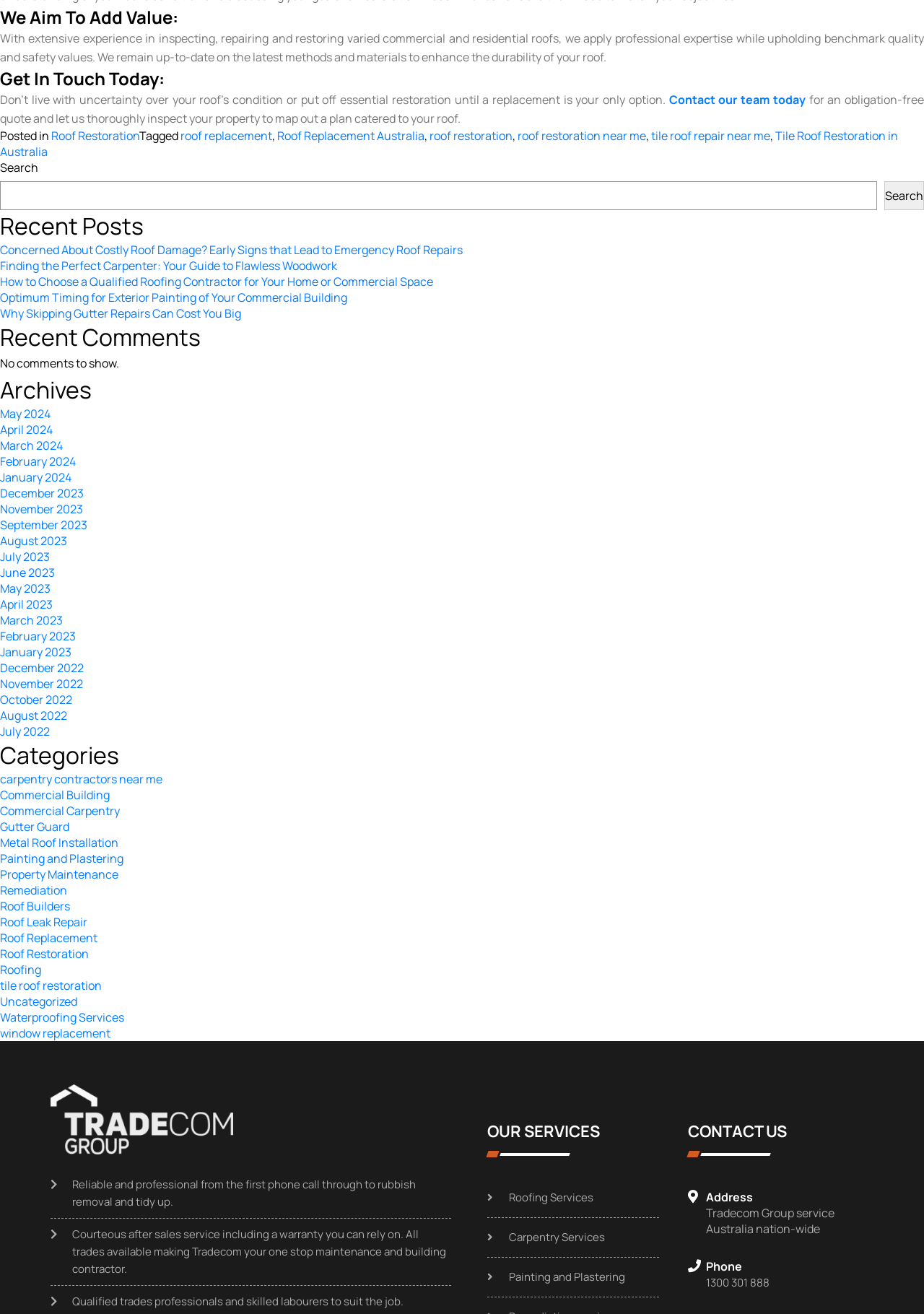Pinpoint the bounding box coordinates of the clickable area necessary to execute the following instruction: "Contact our team today". The coordinates should be given as four float numbers between 0 and 1, namely [left, top, right, bottom].

[0.724, 0.07, 0.872, 0.082]